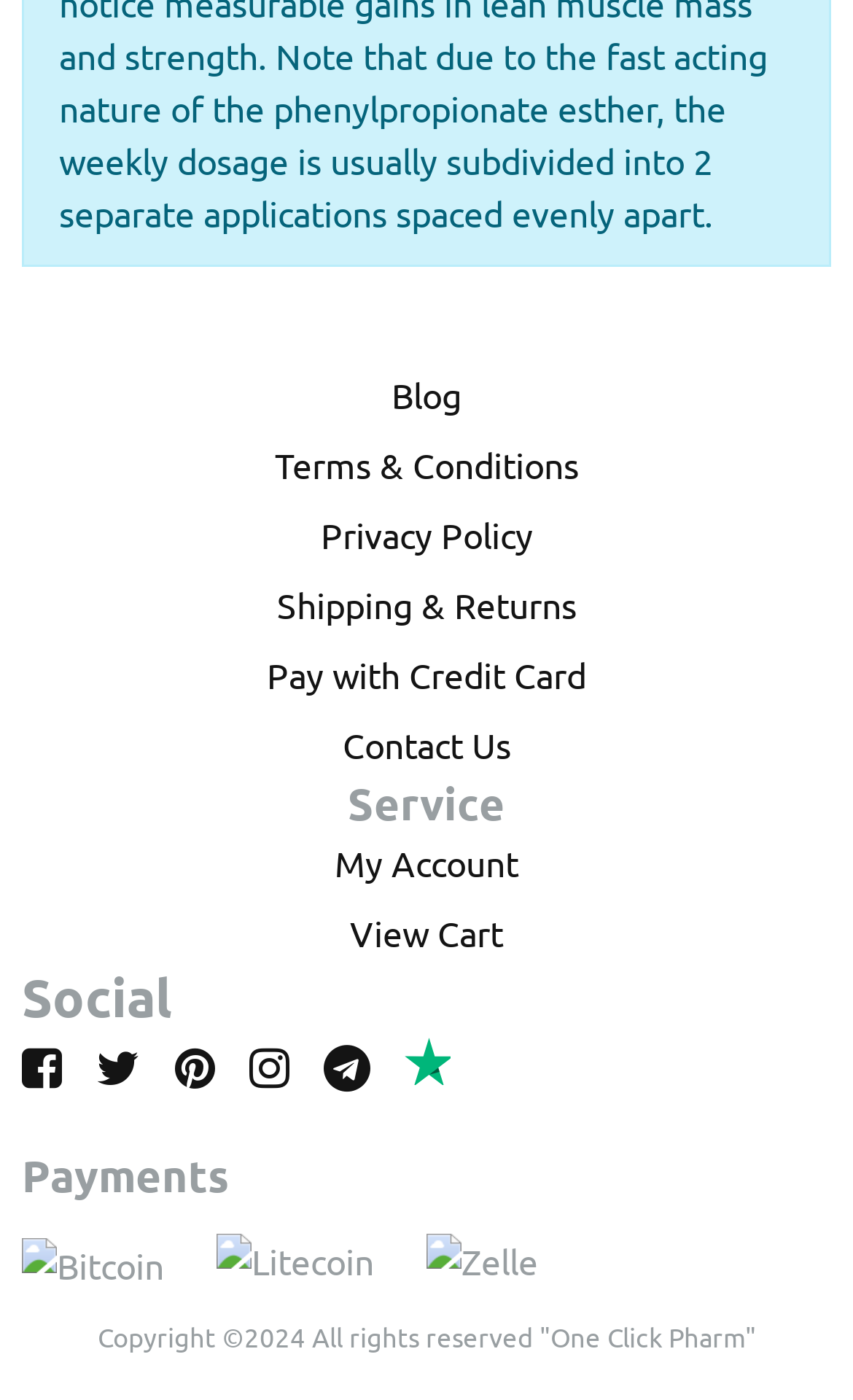Identify the bounding box for the described UI element: "aria-label="Telegram"".

[0.379, 0.744, 0.433, 0.775]